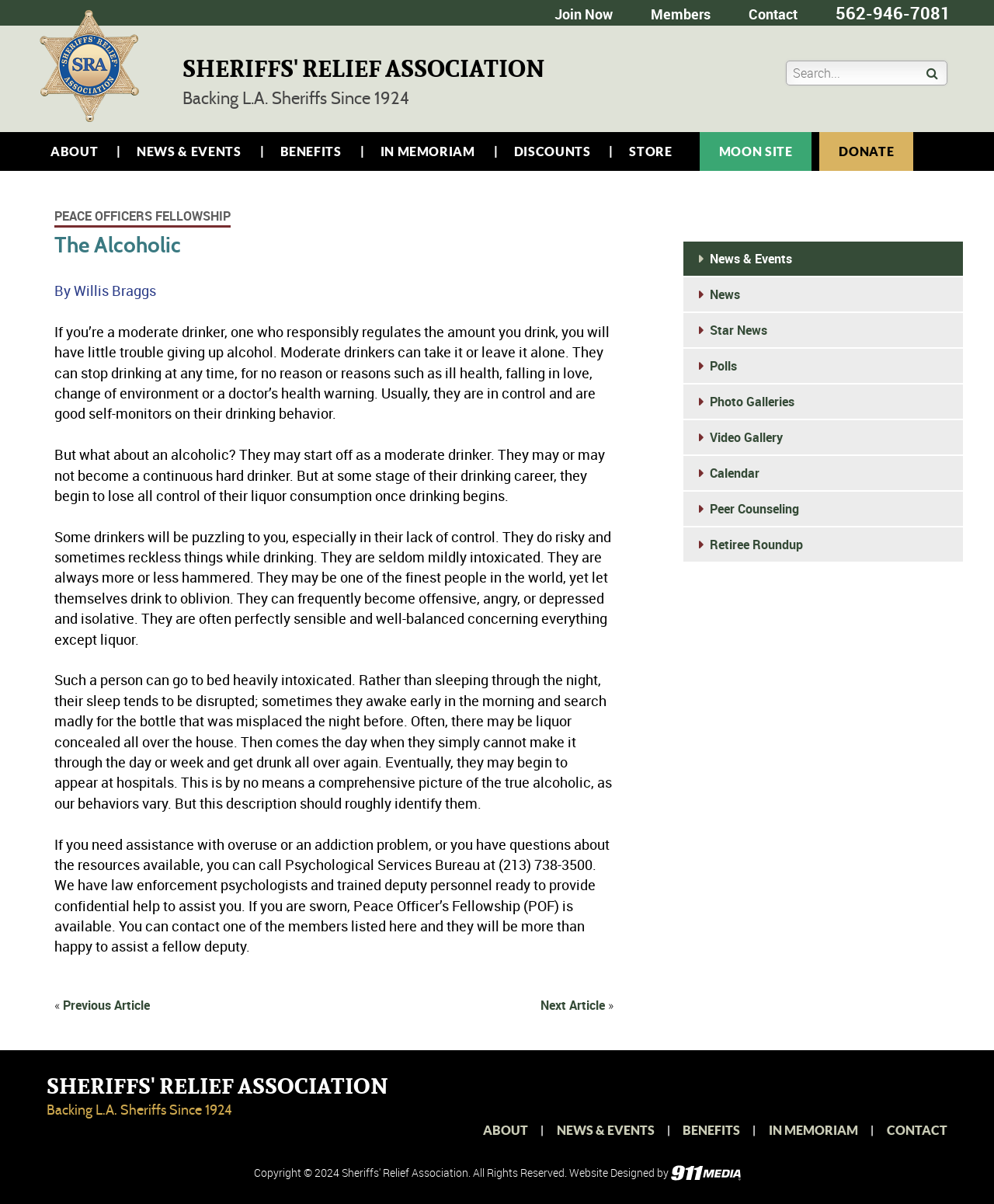Provide a thorough description of this webpage.

The webpage is about the Sheriffs' Relief Association, with a focus on a specific article titled "The Alcoholic". At the top of the page, there is a navigation menu with links to "Join Now", "Members", "Contact", and a phone number. Below this, there is a logo and a heading "SHERIFFS' RELIEF ASSOCIATION" with a subtitle "Backing L.A. Sheriffs Since 1924".

The main content of the page is an article about alcoholism, which is divided into several paragraphs. The article discusses the differences between moderate drinkers and alcoholics, describing the behaviors and characteristics of each. It also provides resources for those struggling with addiction, including a phone number and a mention of the Peace Officer's Fellowship.

To the right of the article, there is a sidebar with links to various sections of the website, including "News & Events", "Benefits", "In Memoriam", and "Store". There are also links to external resources, such as a "Moon Site" and a "Donate" page.

At the bottom of the page, there is a section with links to previous and next articles, as well as a complementary section with links to various news and event categories, including "News", "Star News", "Polls", and "Photo Galleries". There is also a section with links to "Peer Counseling", "Retiree Roundup", and other resources.

The page has a footer with copyright information, a mention of the website designer, and a link to the designer's website.